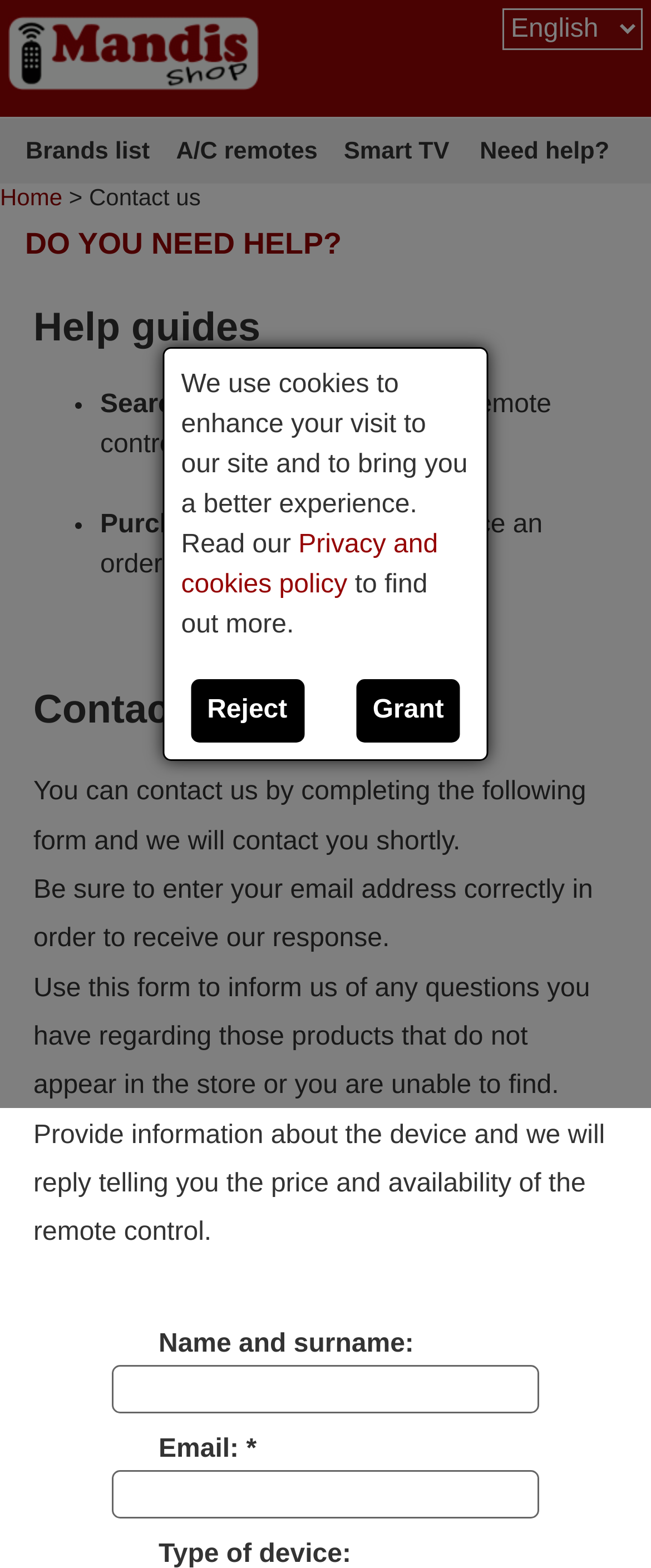Locate the bounding box coordinates of the segment that needs to be clicked to meet this instruction: "Search manual: How to find a remote control in our website".

[0.154, 0.249, 0.847, 0.293]